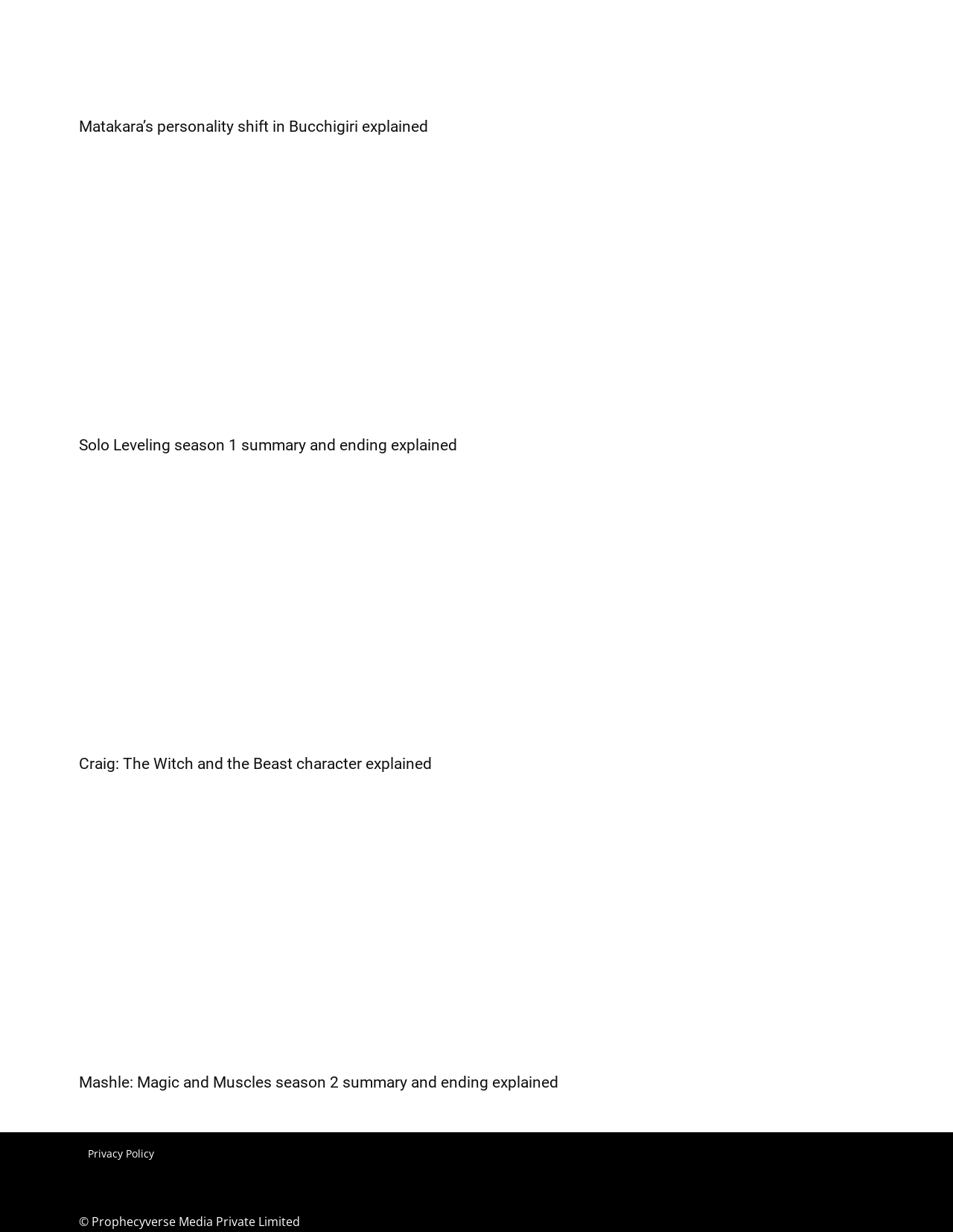Provide the bounding box coordinates of the section that needs to be clicked to accomplish the following instruction: "Read about Matakara's personality shift in Bucchigiri."

[0.083, 0.096, 0.627, 0.111]